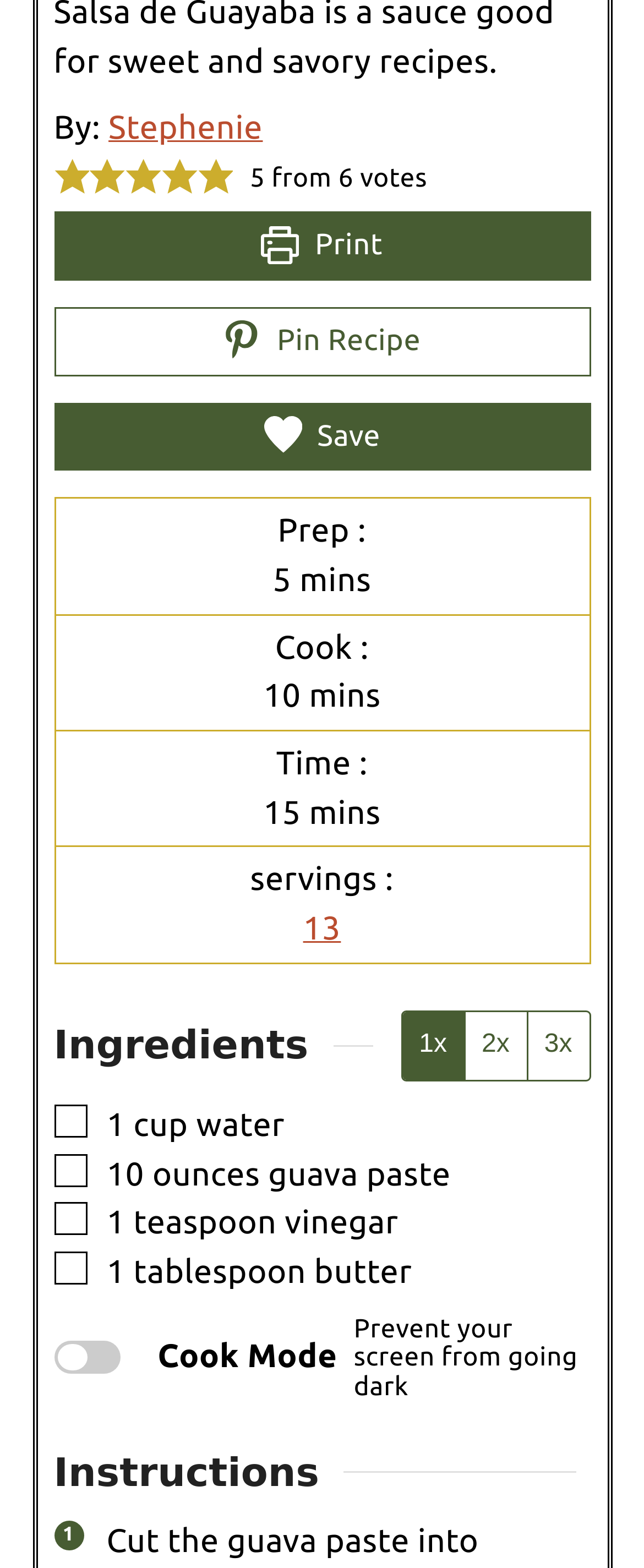Find the bounding box coordinates for the HTML element described as: "Print". The coordinates should consist of four float values between 0 and 1, i.e., [left, top, right, bottom].

[0.083, 0.135, 0.917, 0.179]